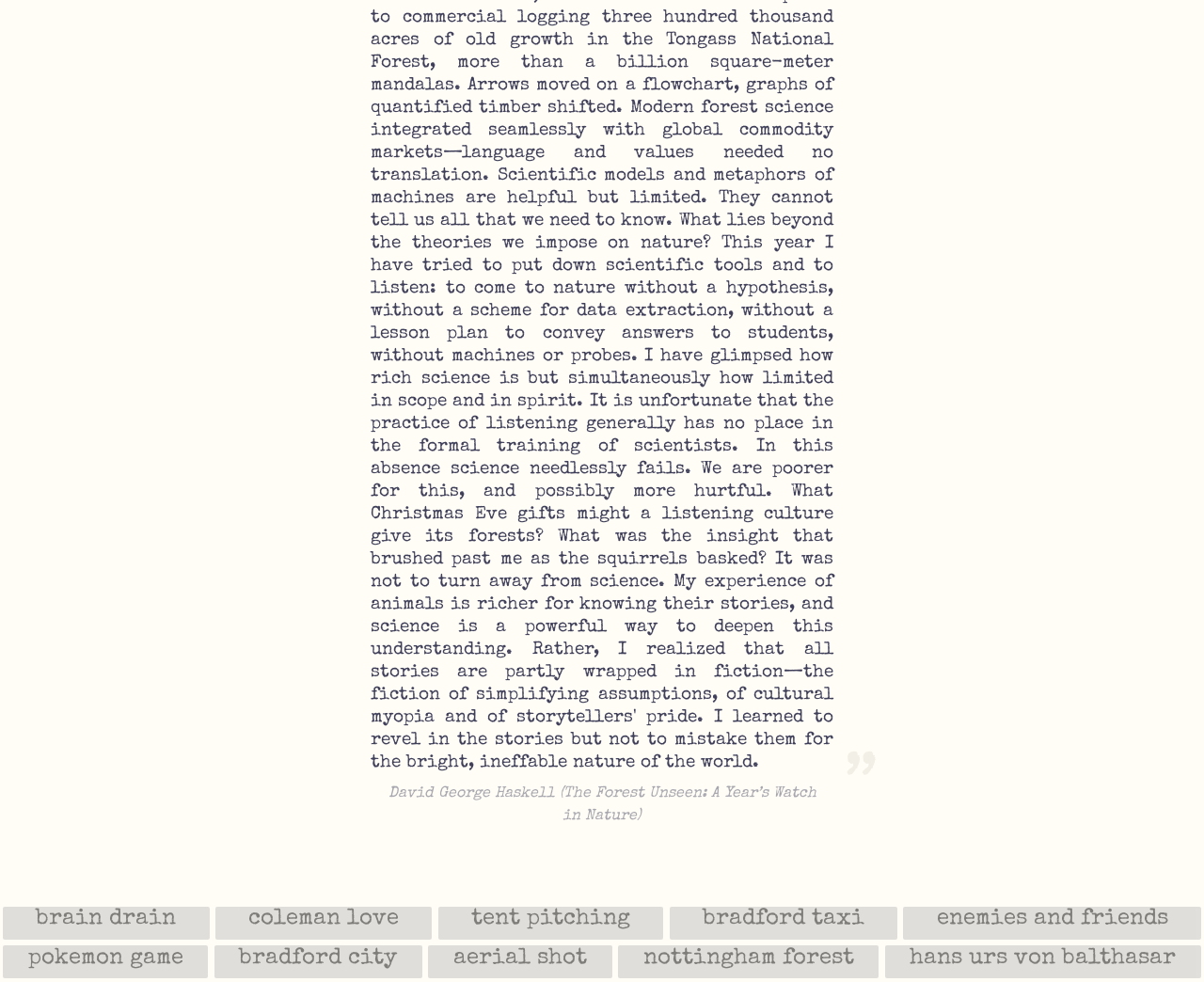Determine the bounding box coordinates of the clickable region to execute the instruction: "Click the '=' link". The coordinates should be four float numbers between 0 and 1, denoted as [left, top, right, bottom].

None